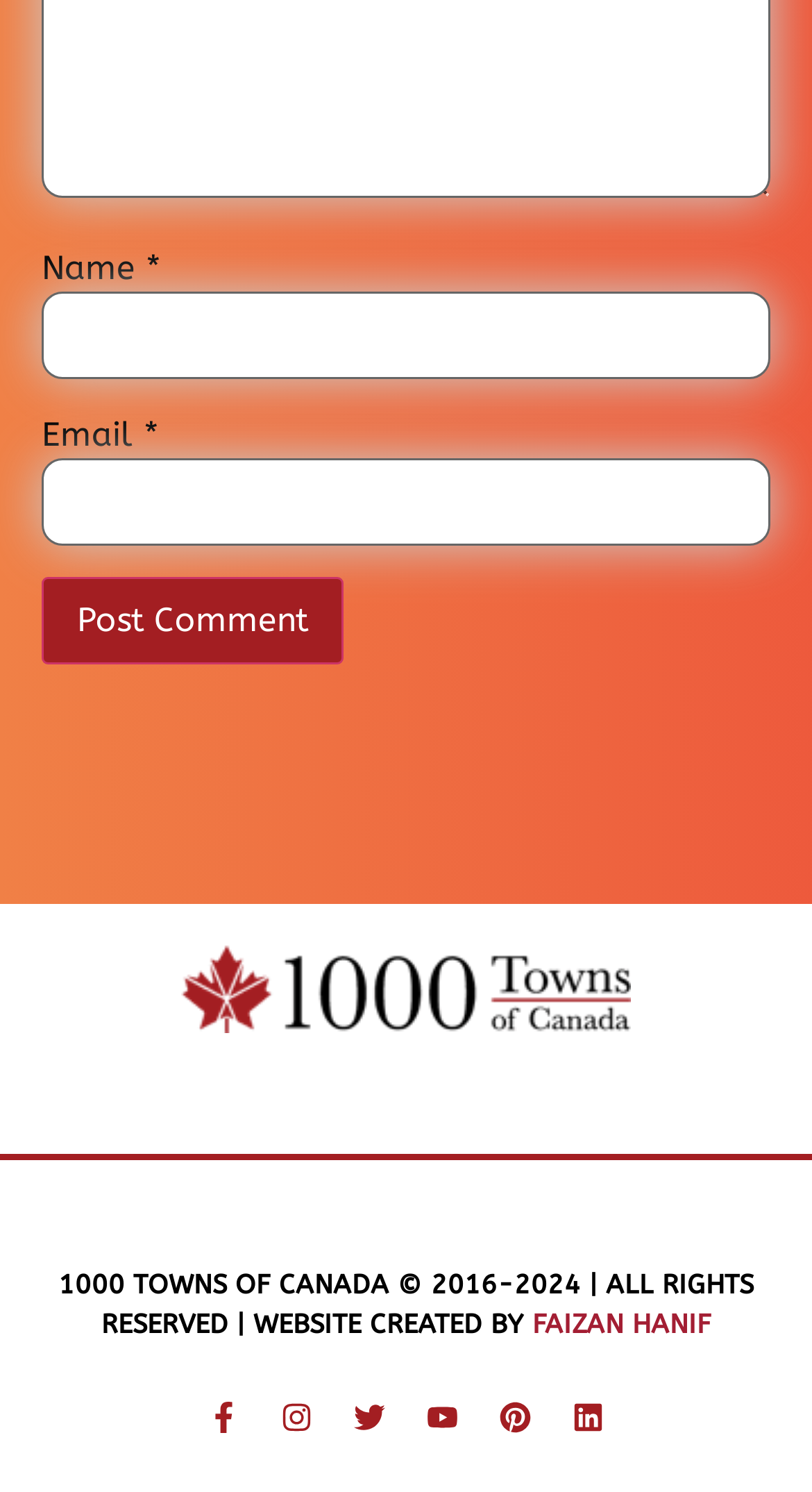Respond to the following question using a concise word or phrase: 
What is the copyright year range?

2016-2024